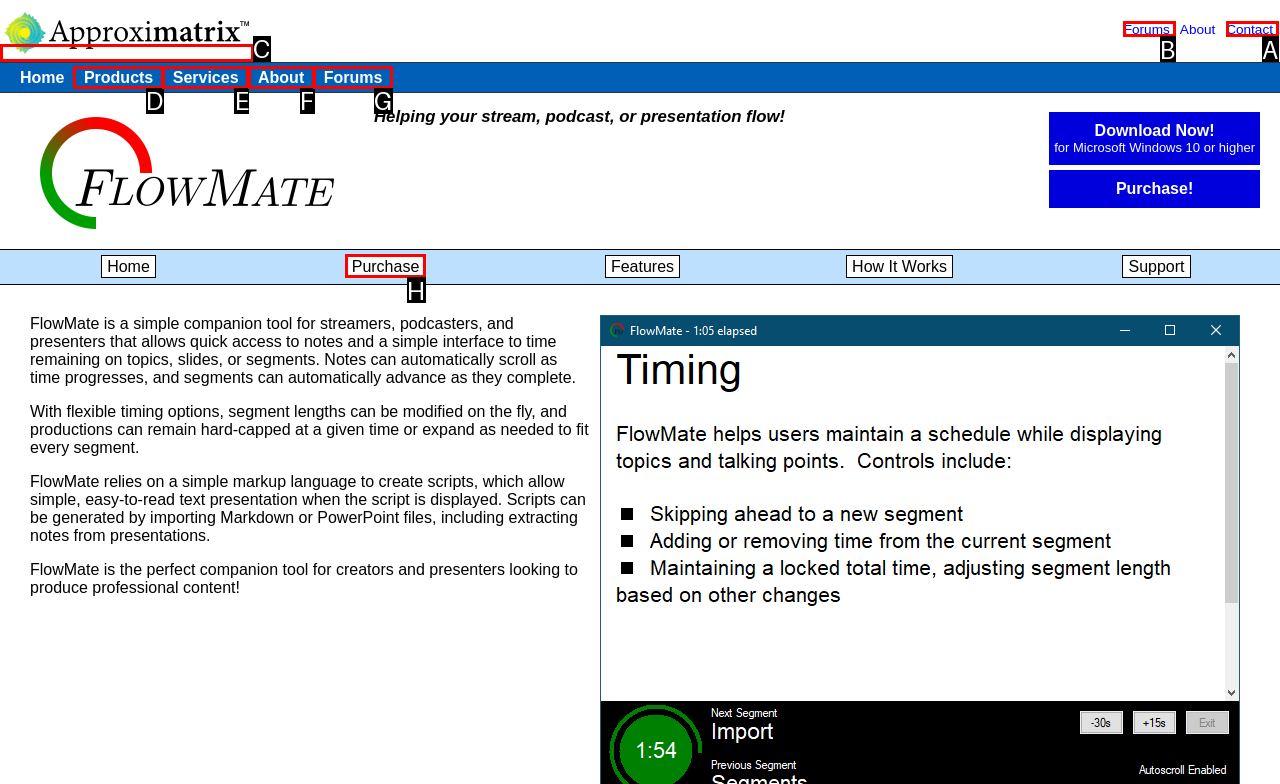Based on the choices marked in the screenshot, which letter represents the correct UI element to perform the task: Click on the 'Contact Us' link?

None